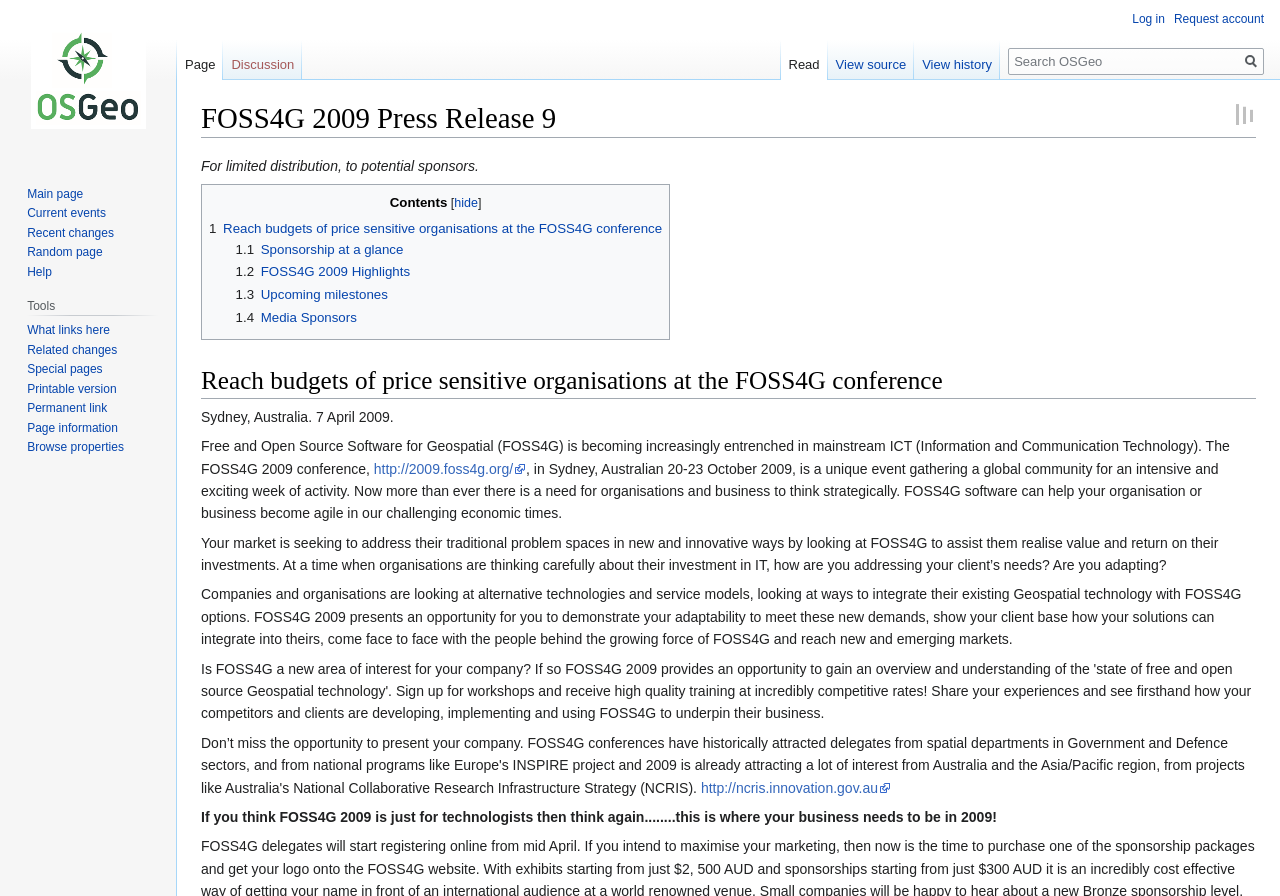What is the purpose of the FOSS4G 2009 conference?
By examining the image, provide a one-word or phrase answer.

To demonstrate adaptability